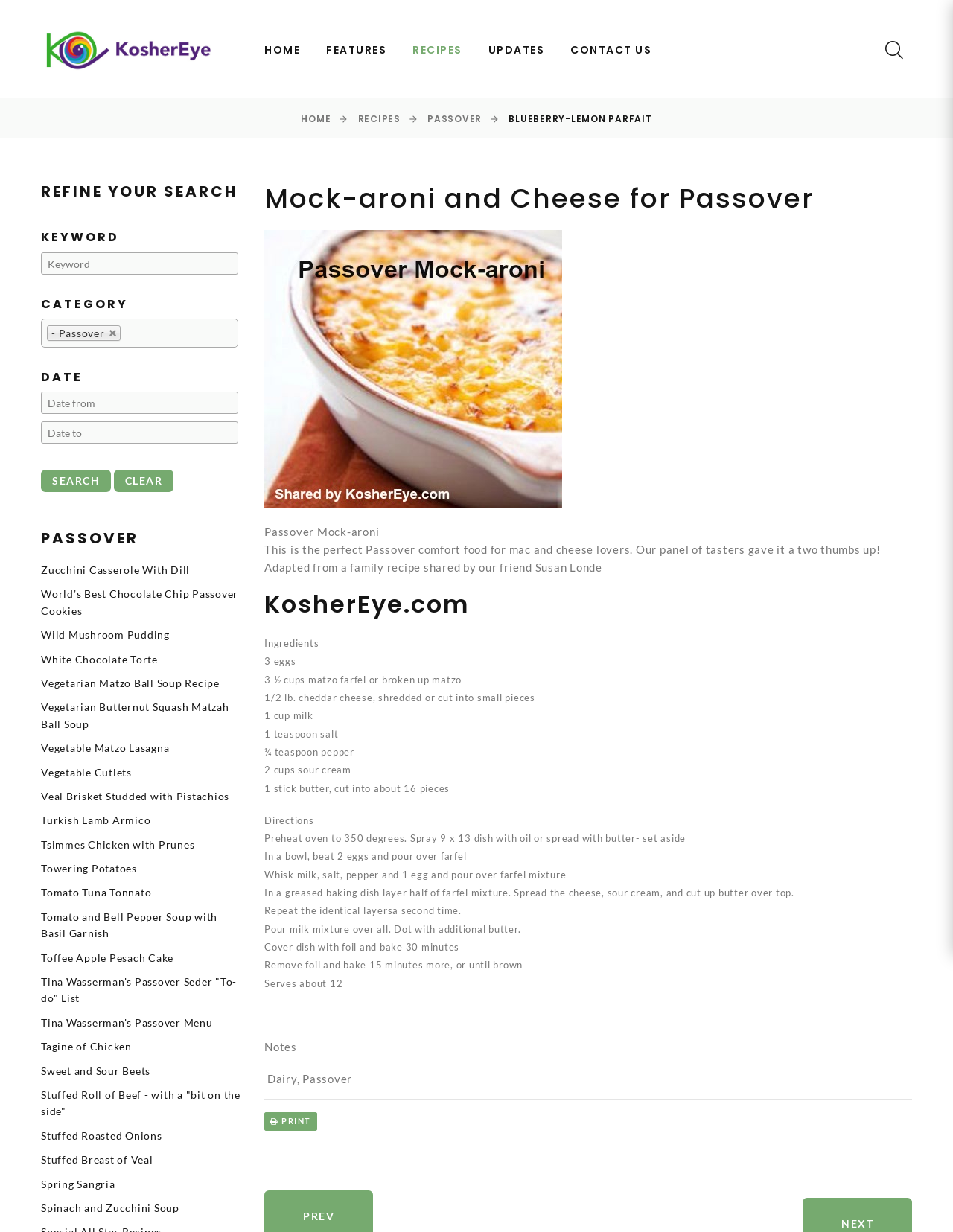Is the recipe kosher?
Give a one-word or short phrase answer based on the image.

Yes